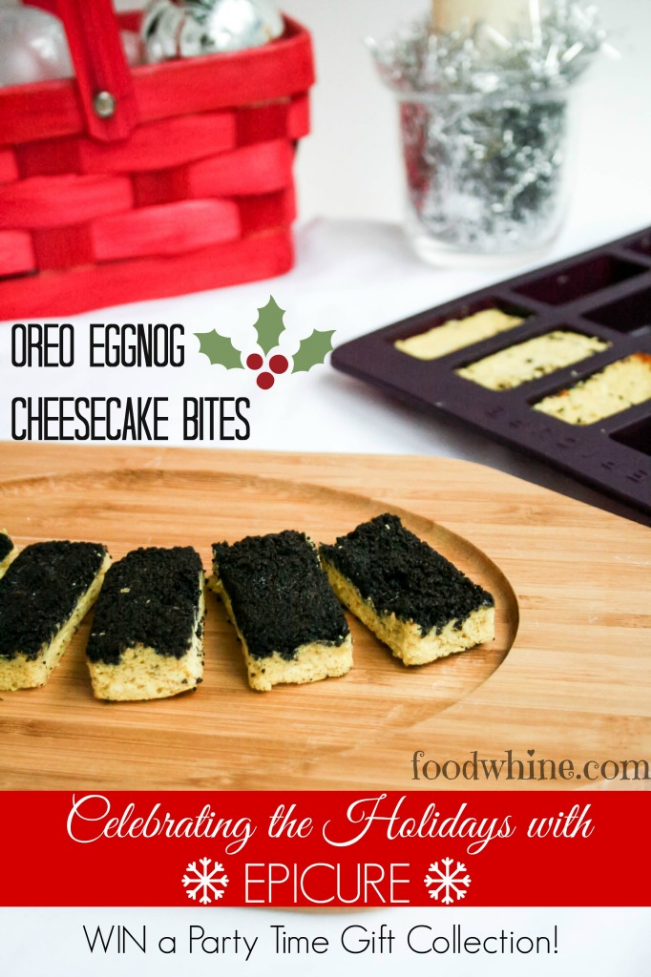What is the name of the dessert featured?
Please use the image to provide a one-word or short phrase answer.

Oreo Eggnog Cheesecake Bites